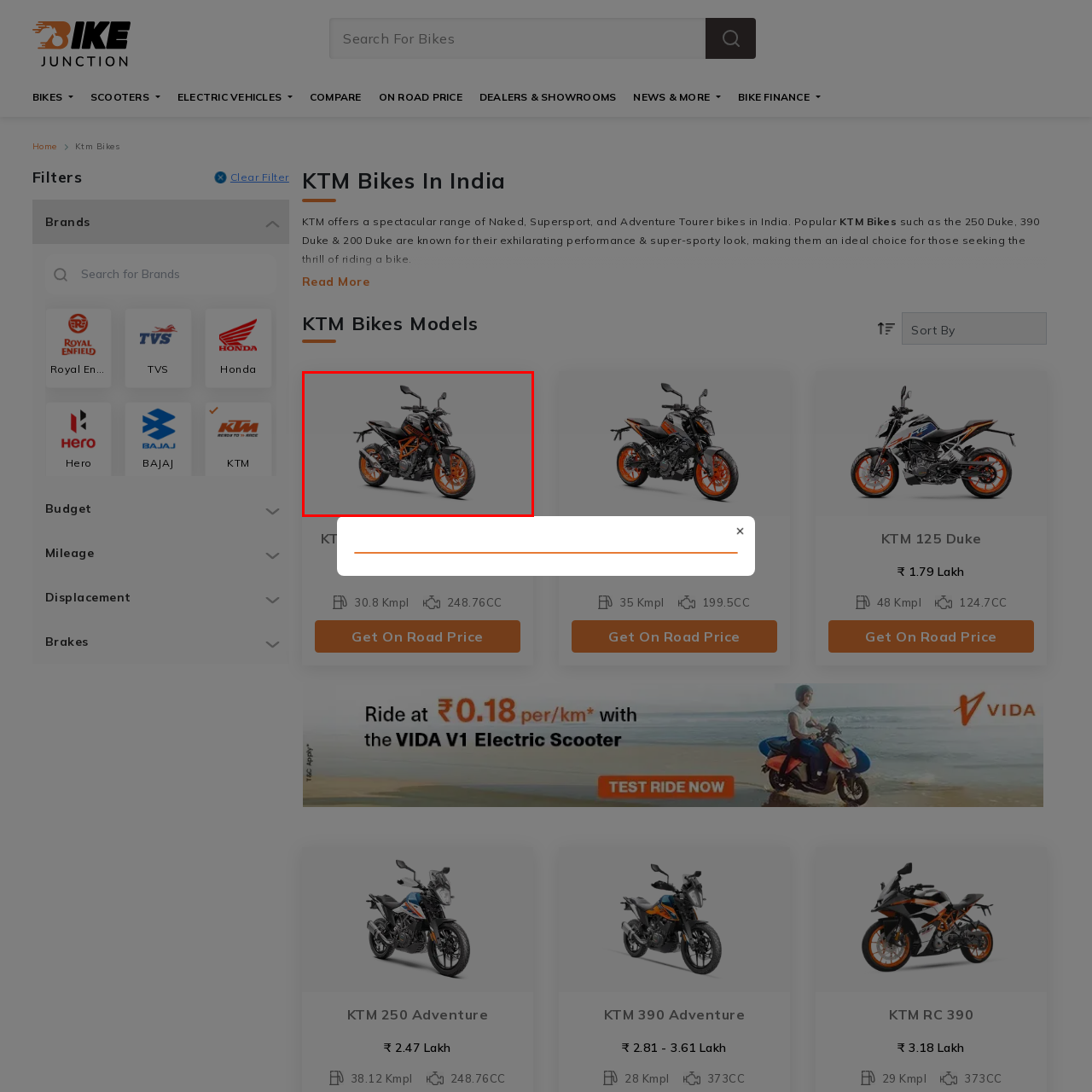Concentrate on the image inside the red frame and provide a detailed response to the subsequent question, utilizing the visual information from the image: 
What is the brand of the motorcycle?

The caption explicitly mentions that the motorcycle is a 'KTM motorcycle', indicating that the brand of the motorcycle is KTM.